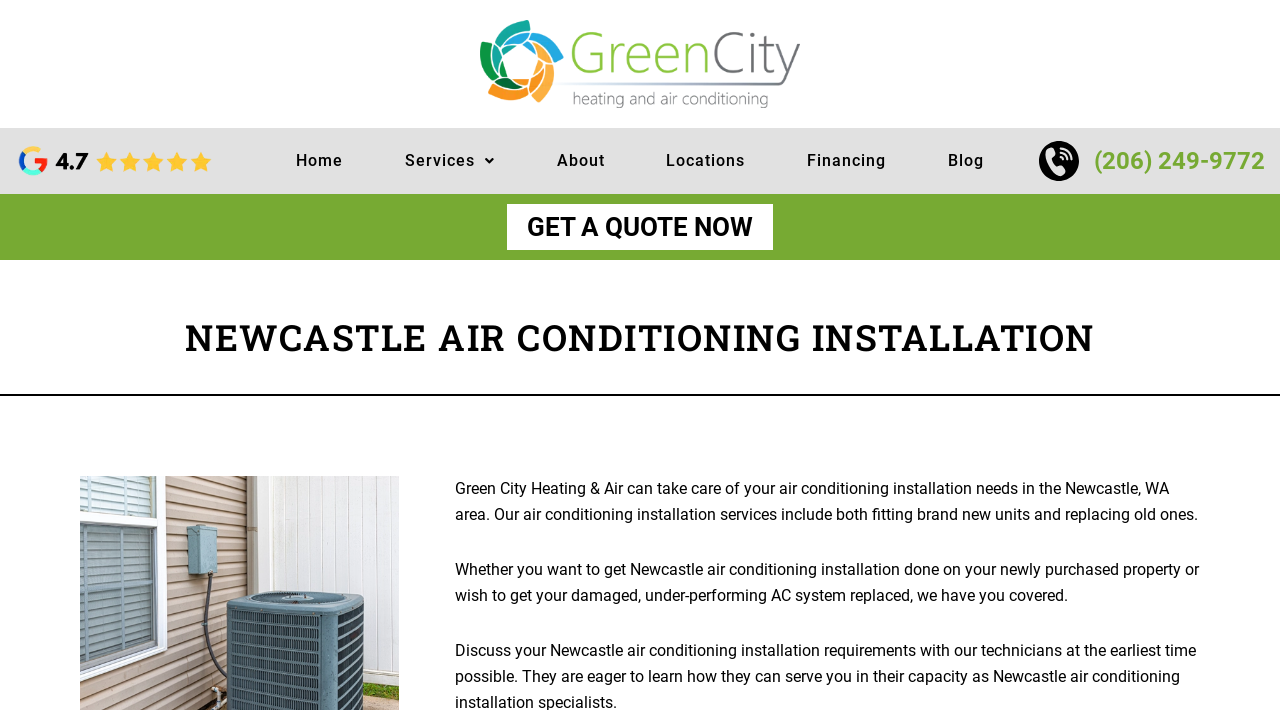Provide a brief response to the question below using a single word or phrase: 
What is the company name?

Green City Heating & Air